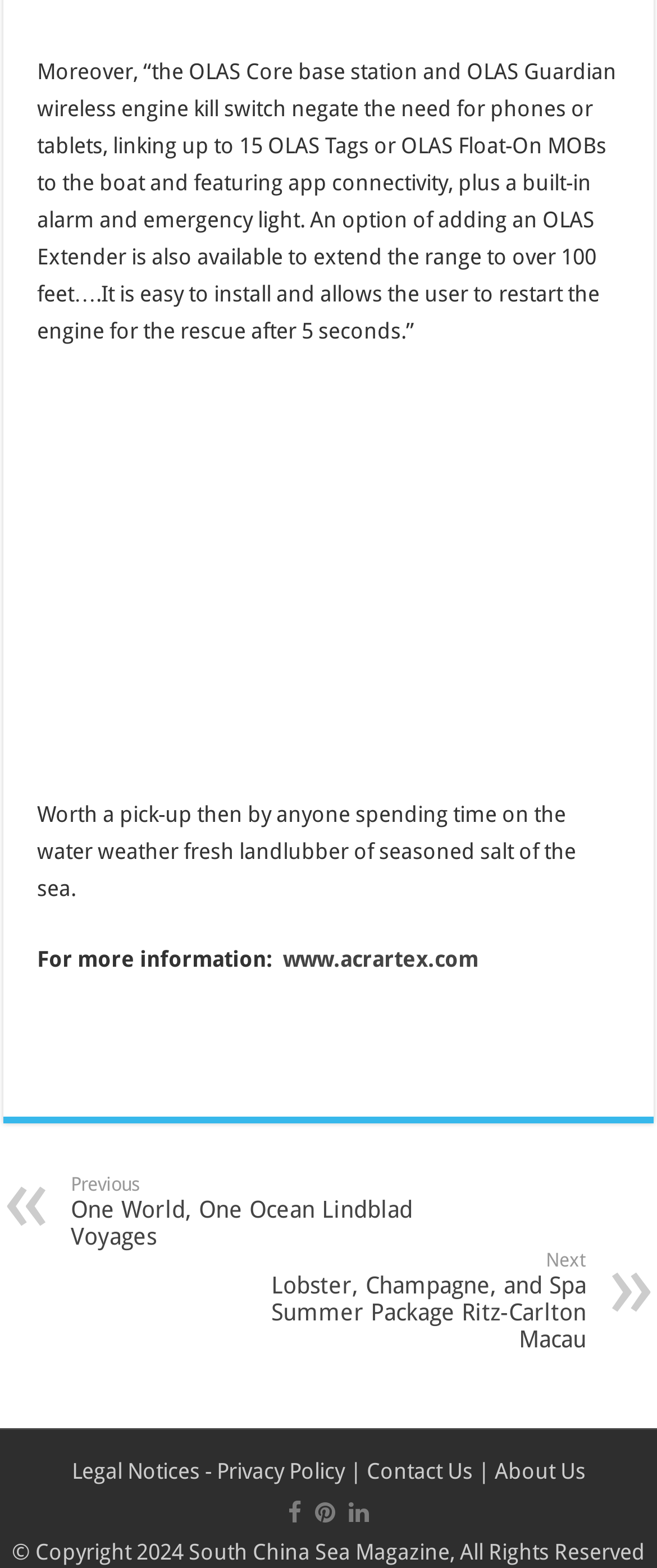Find the bounding box coordinates of the element to click in order to complete the given instruction: "Learn about Reginald Danby."

None